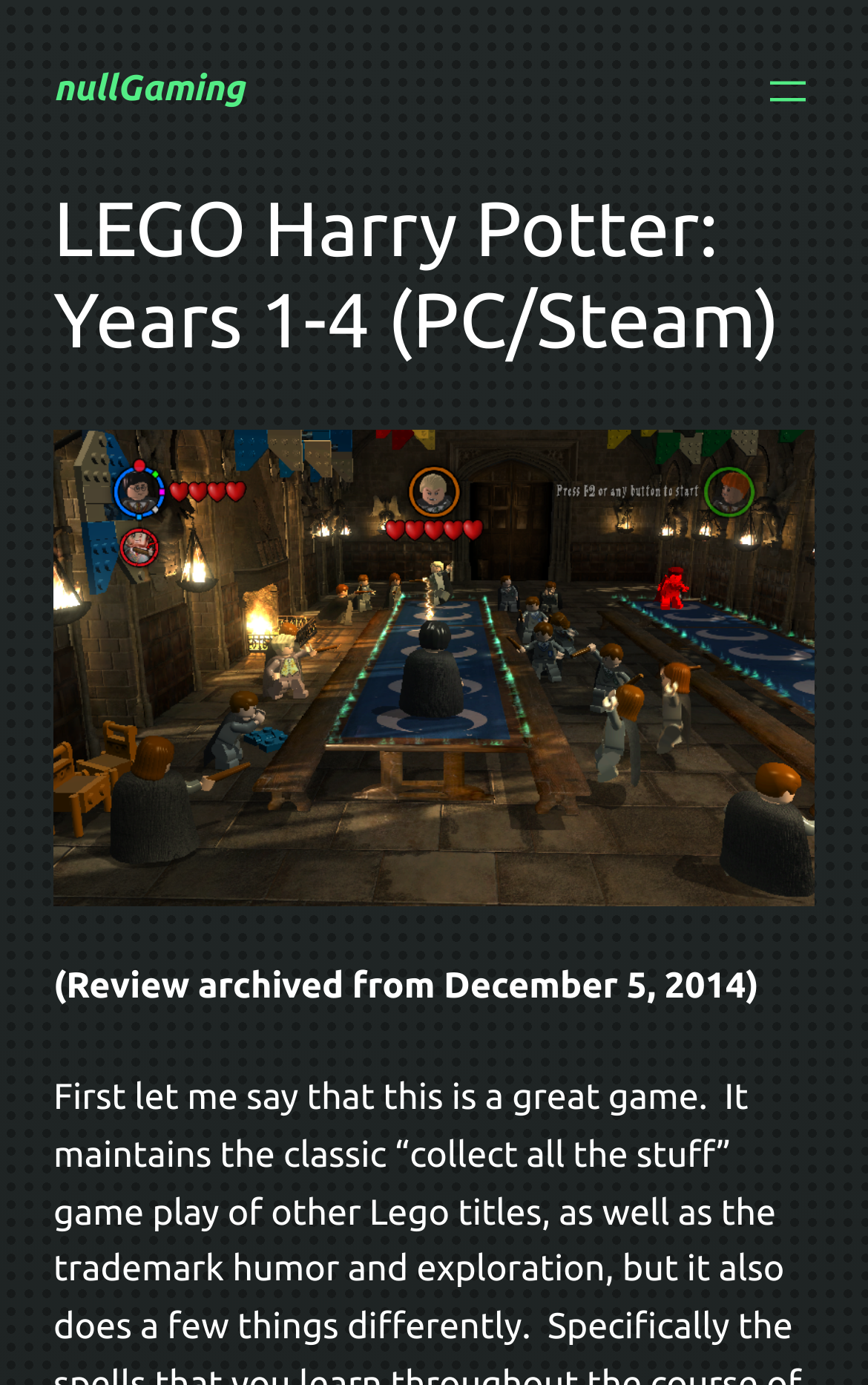Determine the main heading text of the webpage.

LEGO Harry Potter: Years 1-4 (PC/Steam)